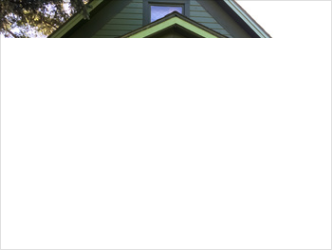Refer to the screenshot and give an in-depth answer to this question: What shape is the window near the peak?

The caption describes the window as small and rectangular, situated near the peak of the roof, which implies that it has a rectangular shape.